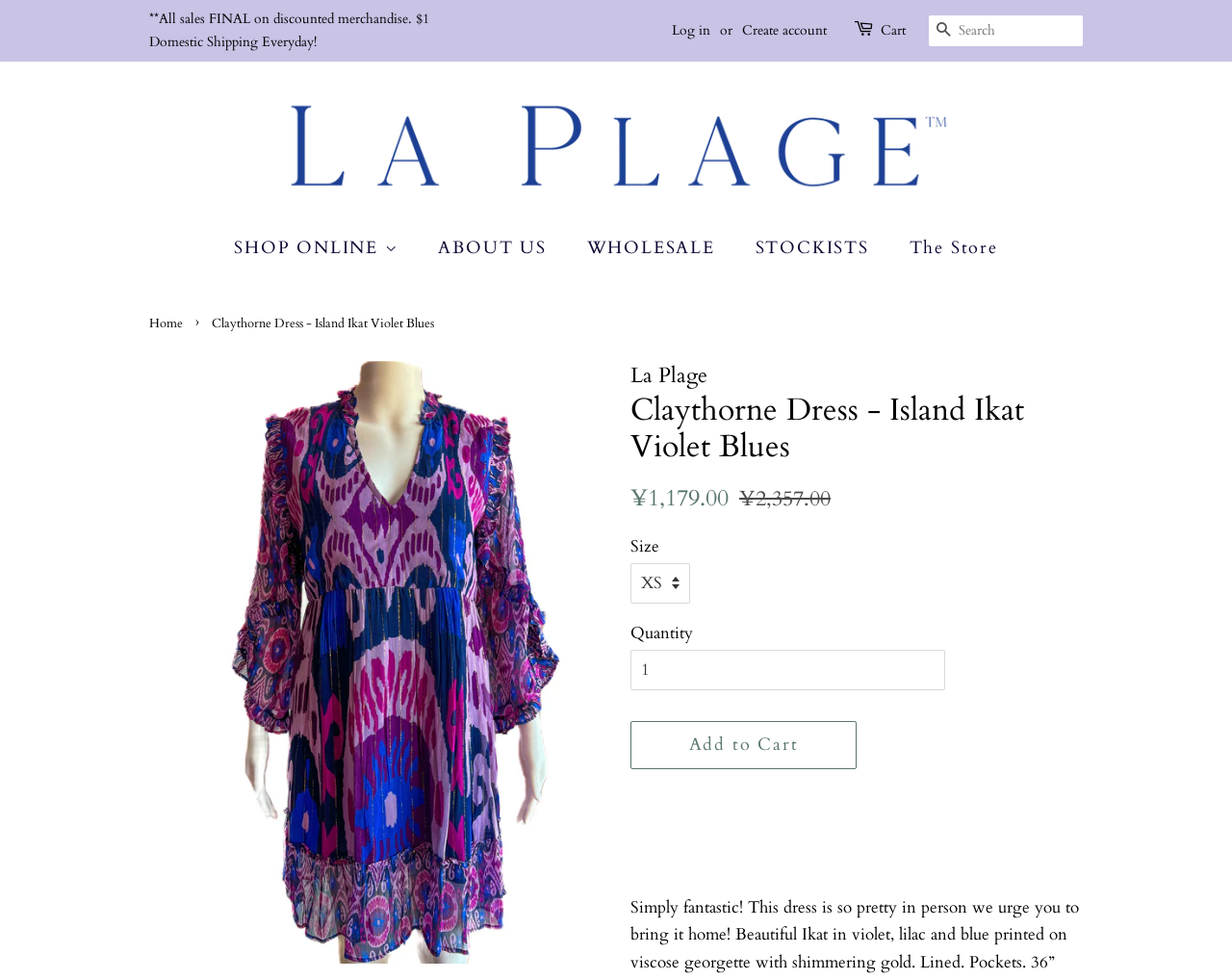Find the bounding box coordinates for the area you need to click to carry out the instruction: "Log in to your account". The coordinates should be four float numbers between 0 and 1, indicated as [left, top, right, bottom].

[0.545, 0.022, 0.577, 0.04]